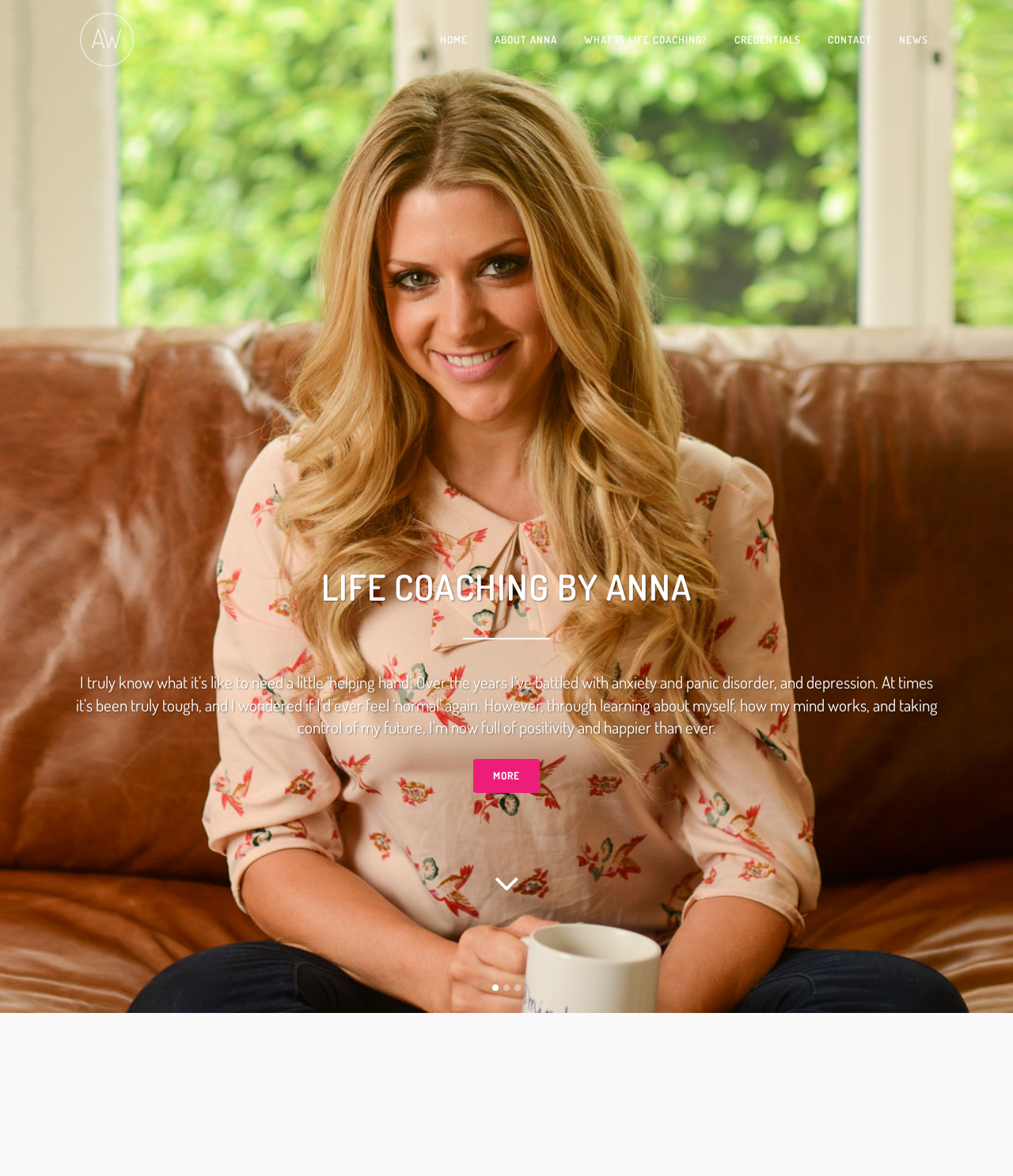Given the description About Anna, predict the bounding box coordinates of the UI element. Ensure the coordinates are in the format (top-left x, top-left y, bottom-right x, bottom-right y) and all values are between 0 and 1.

[0.475, 0.0, 0.563, 0.067]